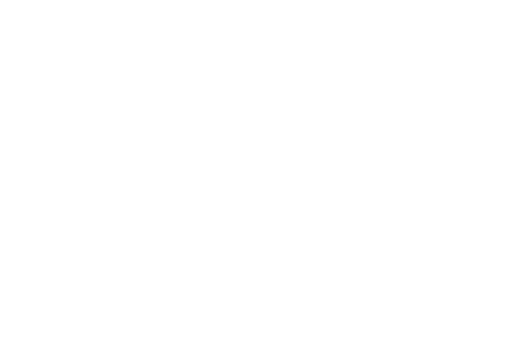Provide an in-depth description of the image.

The image features a sleek logo design representing "HarveyCorp," which functions as a multi-faceted entity engaged in ownership, development, and management. The minimalist aesthetic conveys professionalism and sophistication, characteristic of modern corporate branding. The logo is prominently displayed within the context of a news article titled "Developer Converting Four Office Buildings Into Life Science Facilities in Laval’s Biotech City," which indicates HarveyCorp's active role in innovative urban development projects. This positioning highlights the company's commitment to advancing infrastructure within the biotechnology sector, merging business capabilities with contemporary architectural initiatives. The overall presentation suggests a forward-thinking approach, aligning with current trends in real estate and scientific research environments.